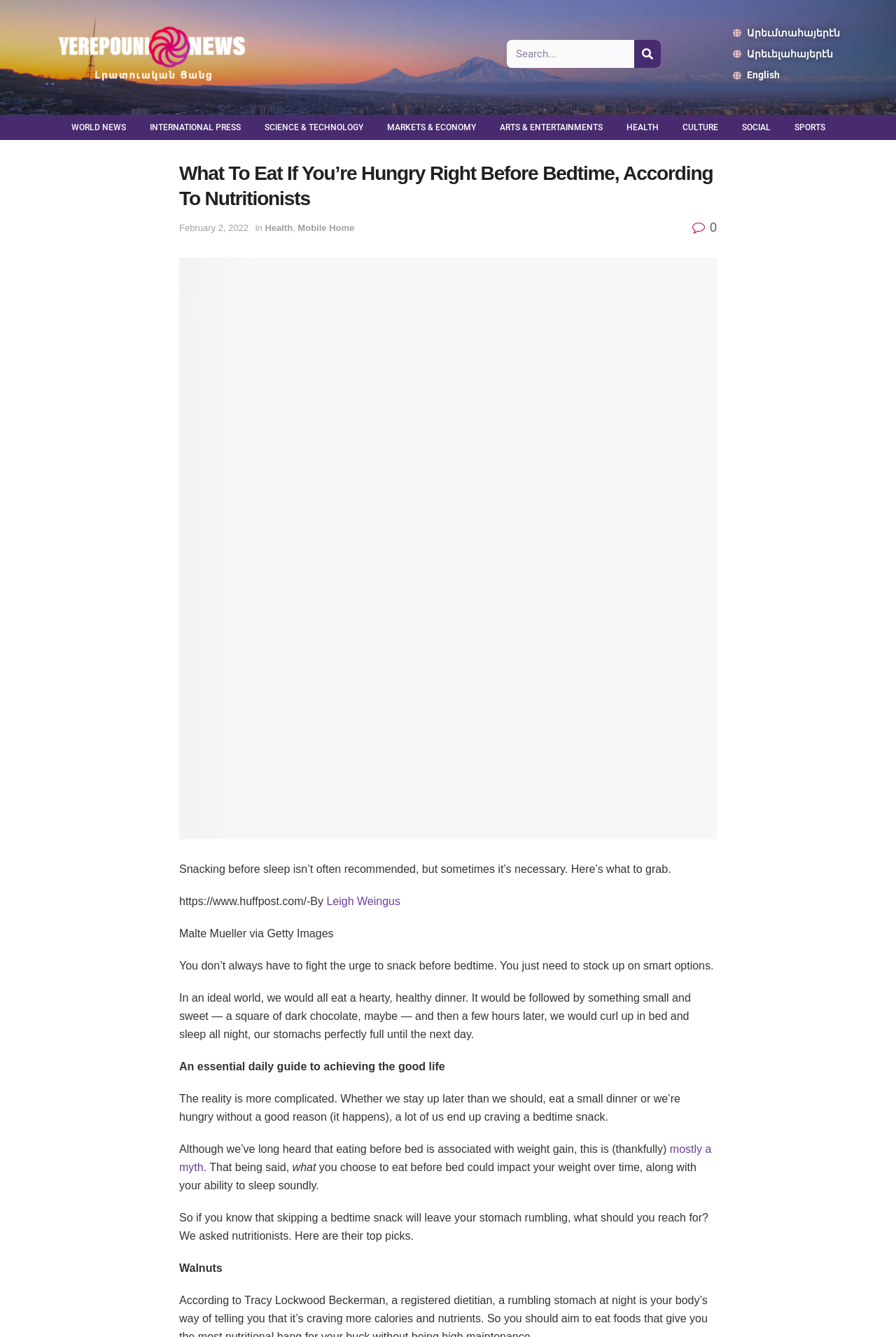Locate the bounding box of the user interface element based on this description: "Mobile Home".

[0.332, 0.166, 0.396, 0.174]